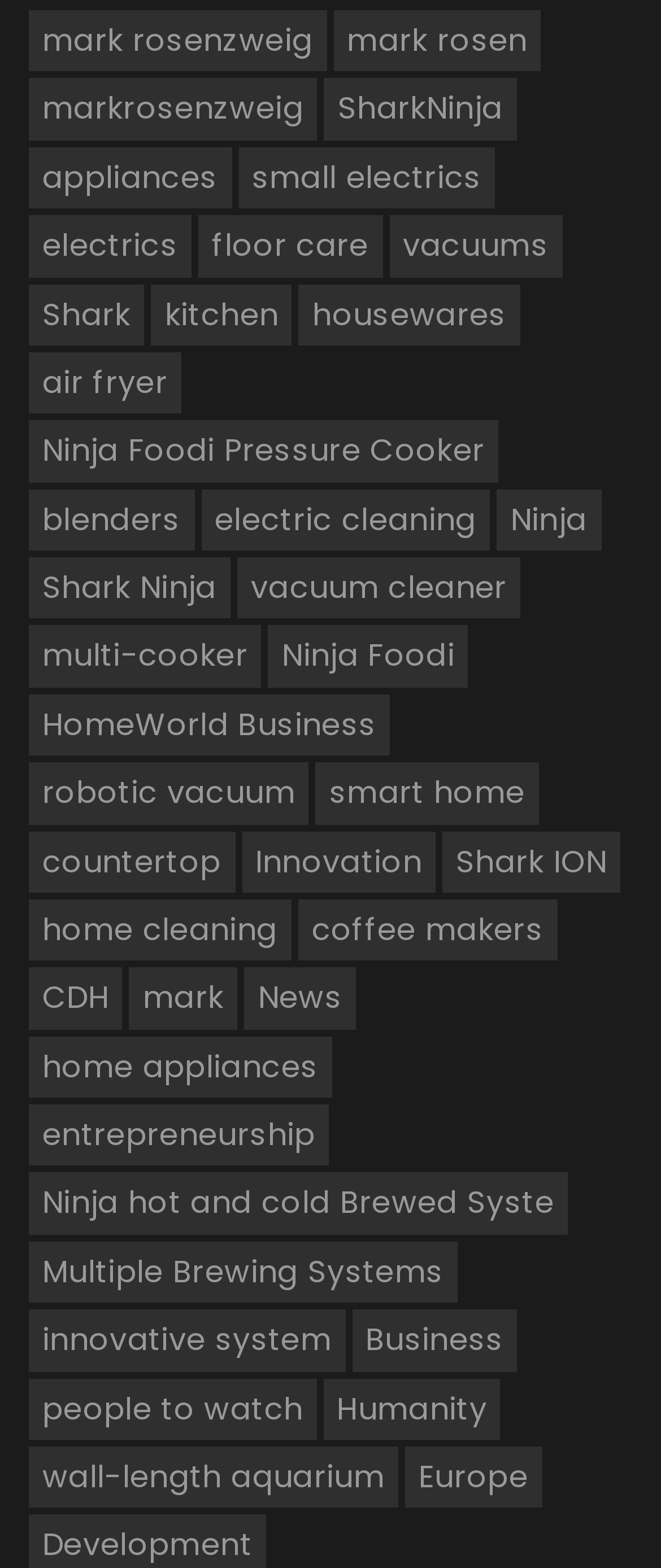Find the bounding box coordinates of the element's region that should be clicked in order to follow the given instruction: "Contact Sue". The coordinates should consist of four float numbers between 0 and 1, i.e., [left, top, right, bottom].

None